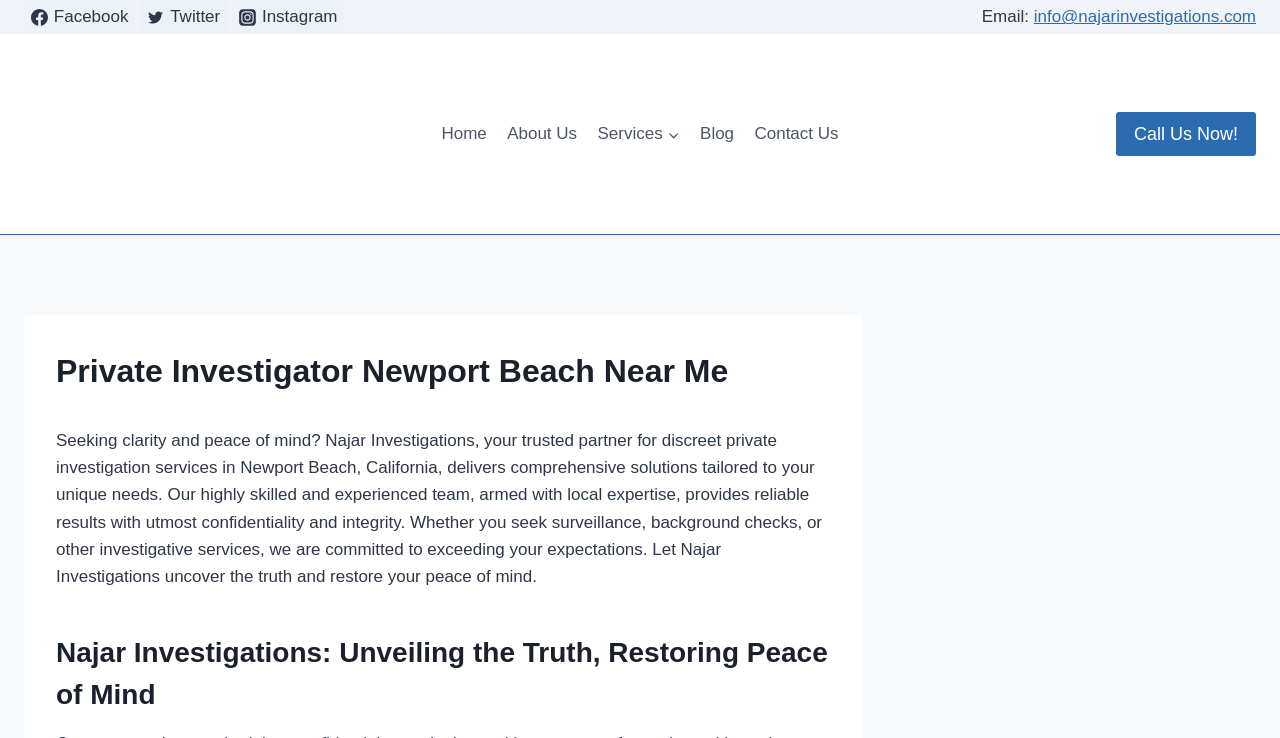What is the name of the private investigation firm?
Offer a detailed and full explanation in response to the question.

I found the answer by looking at the link with the text 'Najar Private Investigation Firm' which is located at the top of the webpage, indicating that it is the name of the private investigation firm.